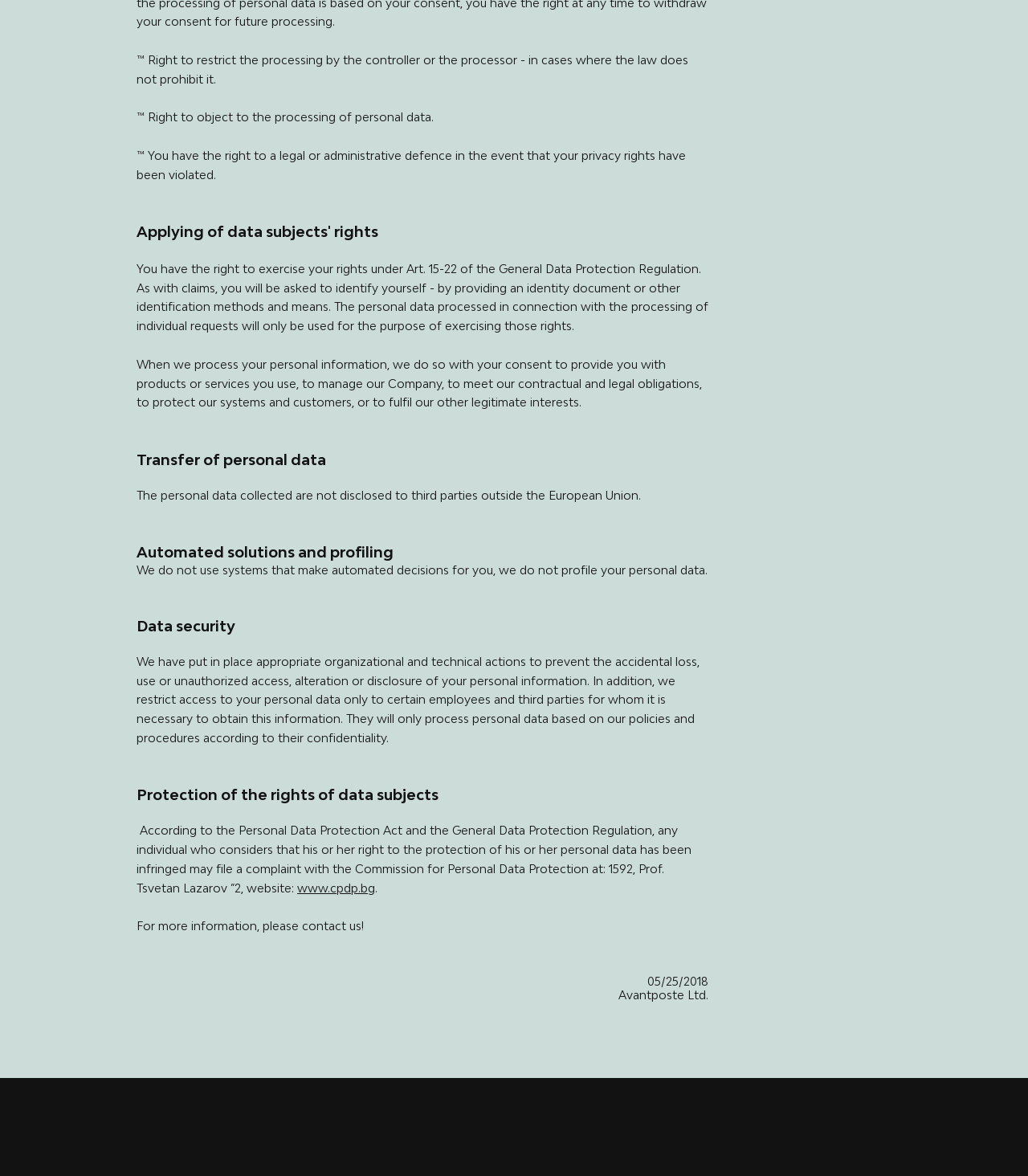What measures are in place to prevent unauthorized access to personal data?
Please use the image to provide an in-depth answer to the question.

The webpage mentions that 'We have put in place appropriate organizational and technical actions to prevent the accidental loss, use or unauthorized access, alteration or disclosure of your personal information.' This indicates that the company has implemented measures to prevent unauthorized access to personal data.